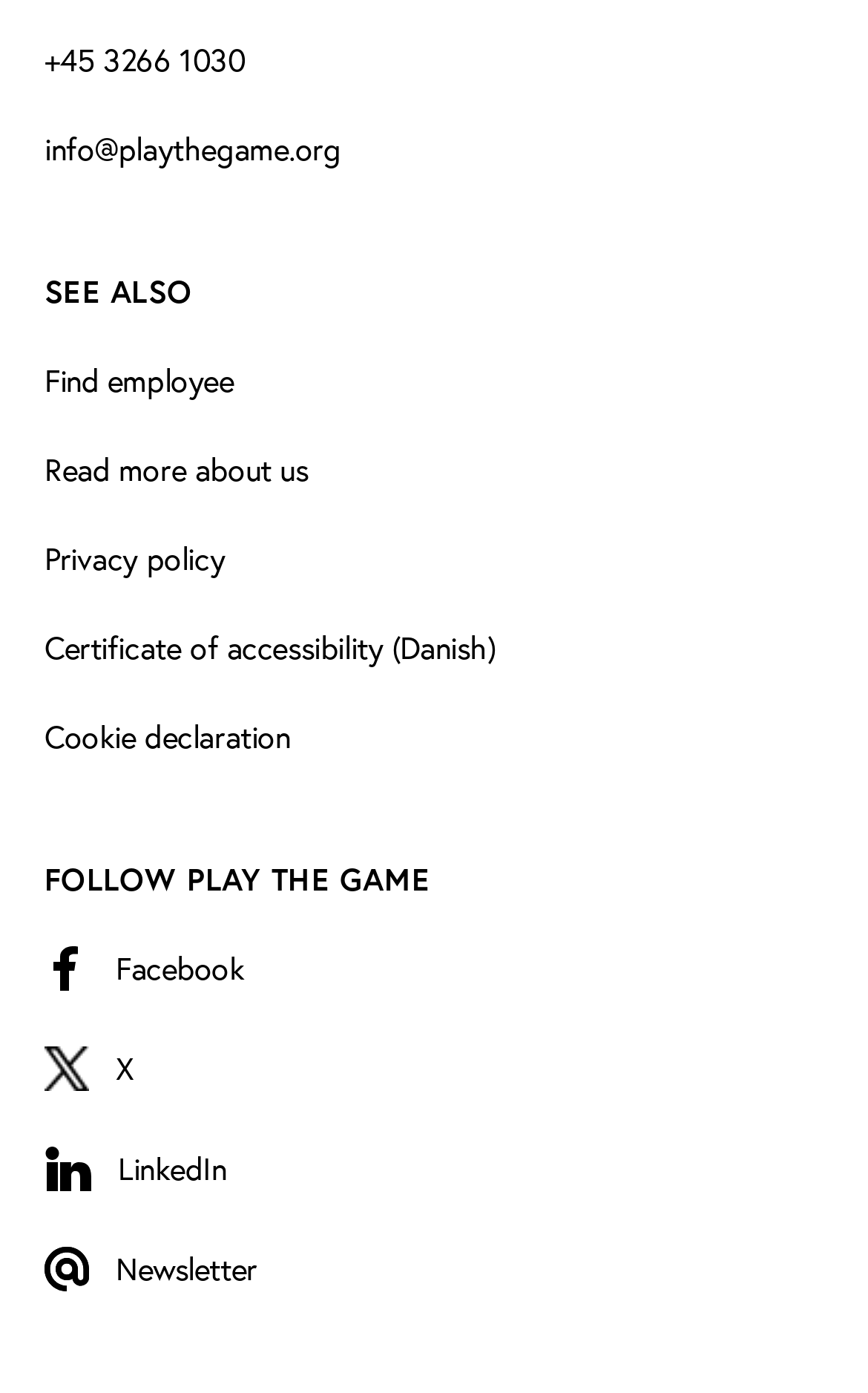What is the email address provided?
Respond to the question with a well-detailed and thorough answer.

The email address is provided at the top of the webpage, which is 'info@playthegame.org'.